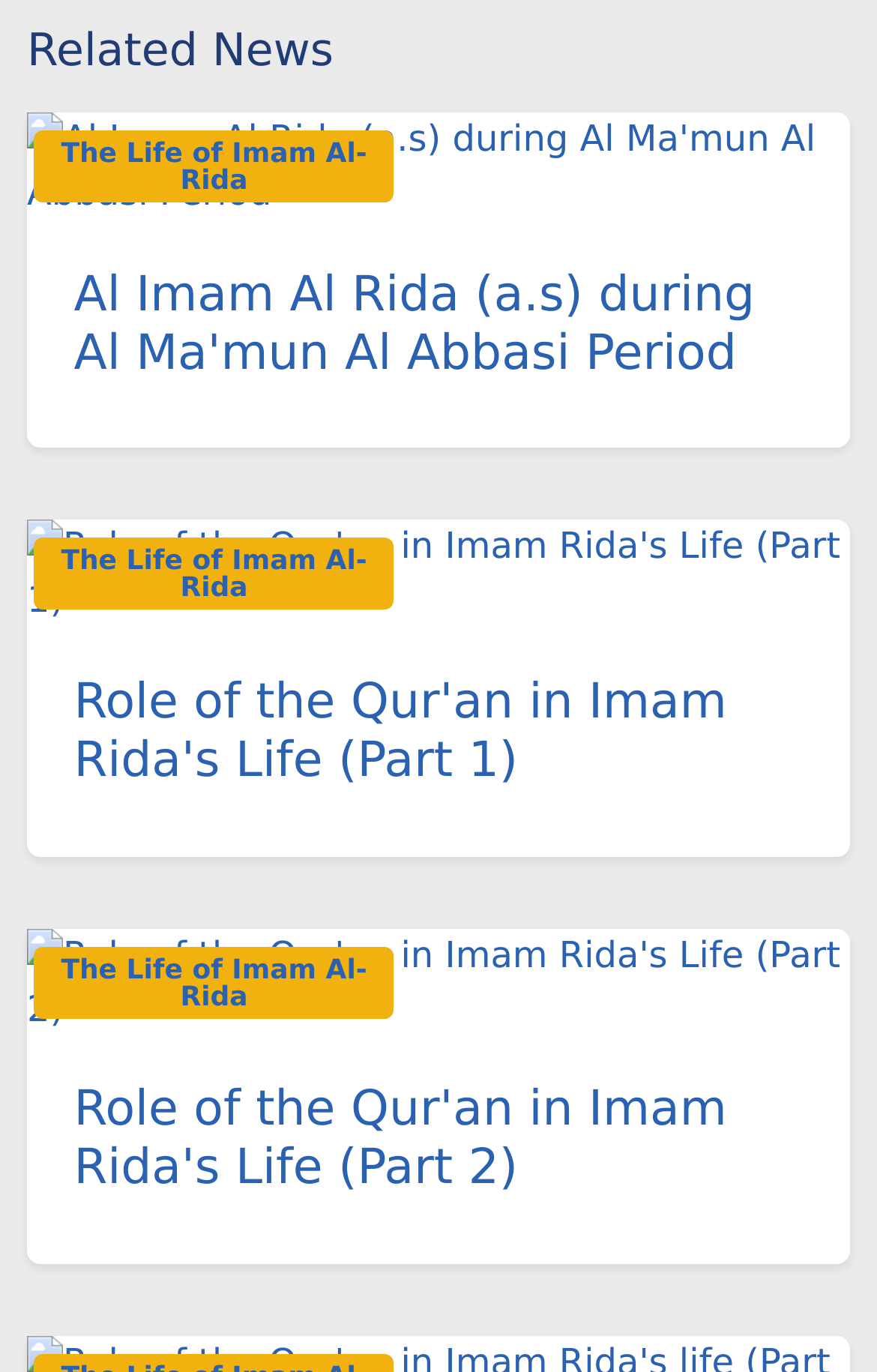Determine the bounding box coordinates of the clickable element to complete this instruction: "Click on the link 'Al Imam Al Rida (a.s) during Al Ma'mun Al Abbasi Period'". Provide the coordinates in the format of four float numbers between 0 and 1, [left, top, right, bottom].

[0.031, 0.082, 0.969, 0.16]